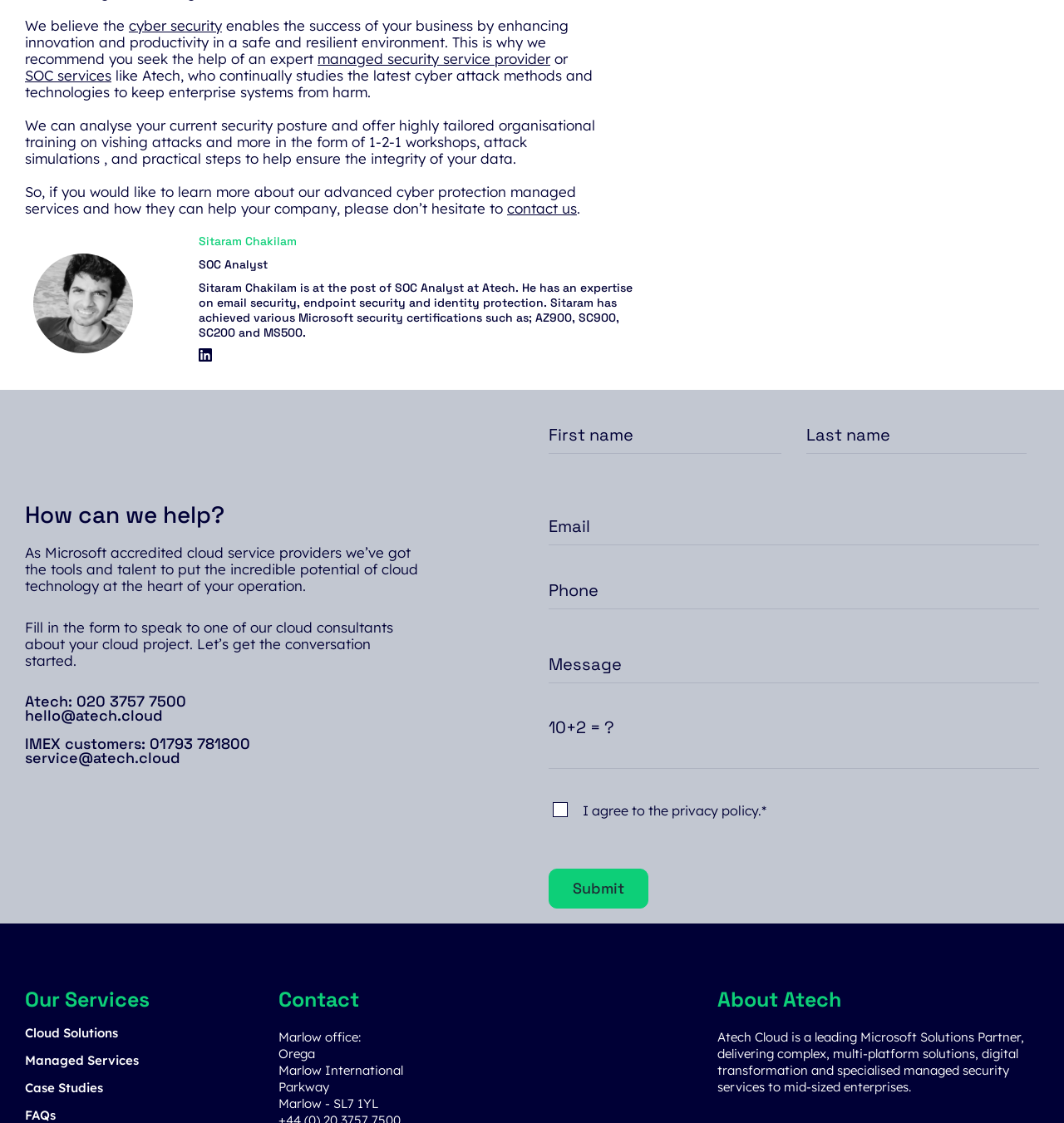Please determine the bounding box coordinates of the element's region to click for the following instruction: "view our cloud solutions".

[0.023, 0.913, 0.111, 0.927]